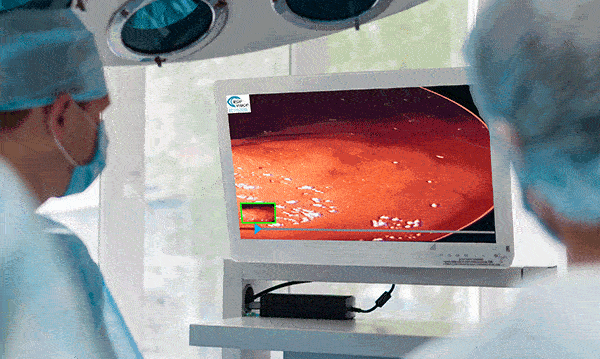Consider the image and give a detailed and elaborate answer to the question: 
What technology is being used to analyze the surgical procedure?

The question inquires about the technology used to analyze the surgical procedure. The caption states that 'the Surgical Workflow Analysis technology is actively identifying key aspects of the procedure', which provides the answer.